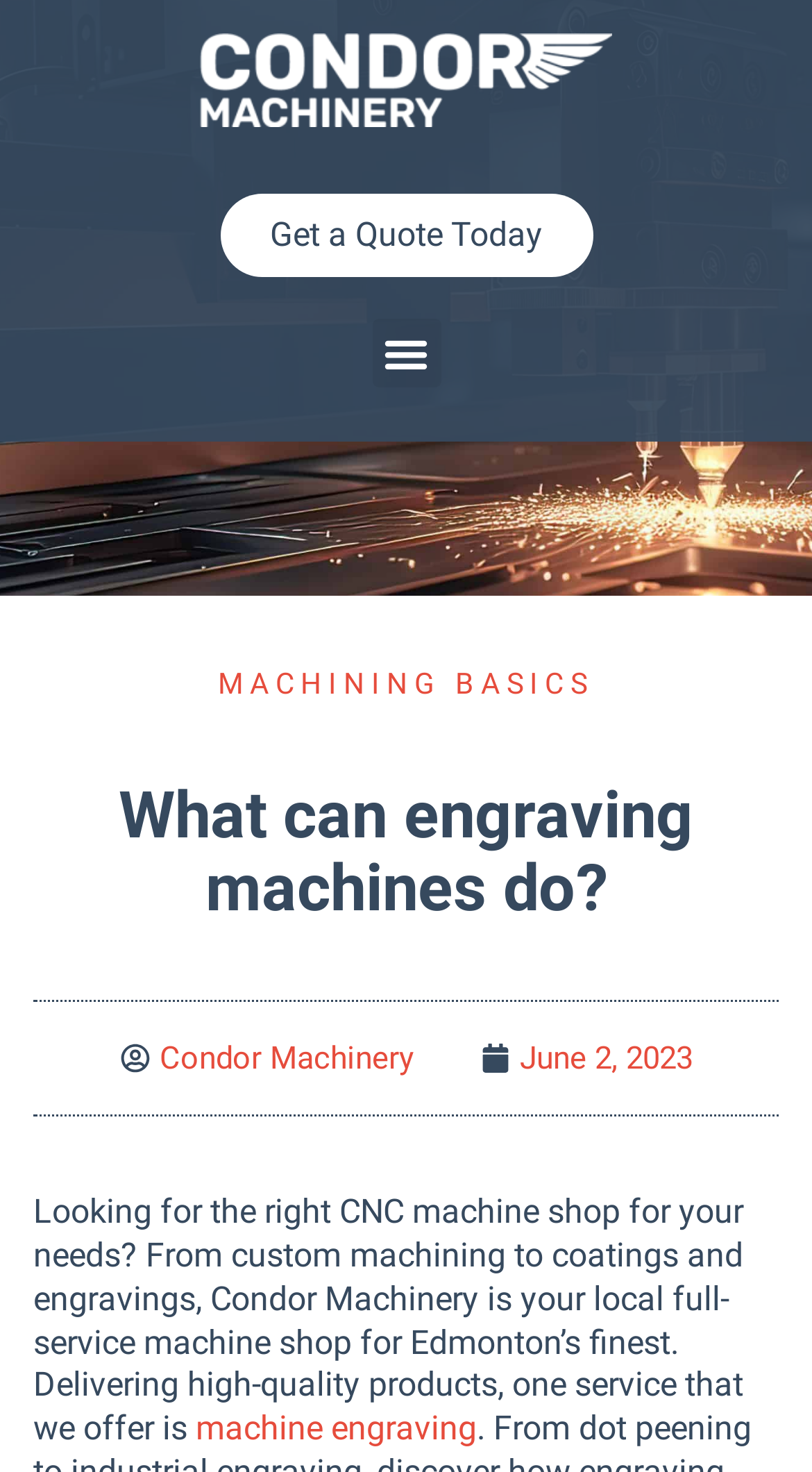Write a detailed summary of the webpage.

The webpage is about Condor Machinery, a local full-service machine shop in Edmonton. At the top left of the page, there is a logo of Condor Machinery, which is a white logo on a dark background. Next to the logo, there is a "Get a Quote Today" link. On the top right, there is a "Menu Toggle" button. 

Below the logo and the "Get a Quote Today" link, there is a heading that reads "What can engraving machines do?" This heading is centered on the page. 

Under the heading, there are two links, "MACHINING BASICS" and "Condor Machinery", which are positioned on the left side of the page. On the right side of the page, there is a link showing the date "June 2, 2023". 

Further down the page, there is a paragraph of text that describes Condor Machinery's services, including custom machining, coatings, and engravings. The text also mentions that the company delivers high-quality products. At the end of the paragraph, there is a link to "machine engraving".